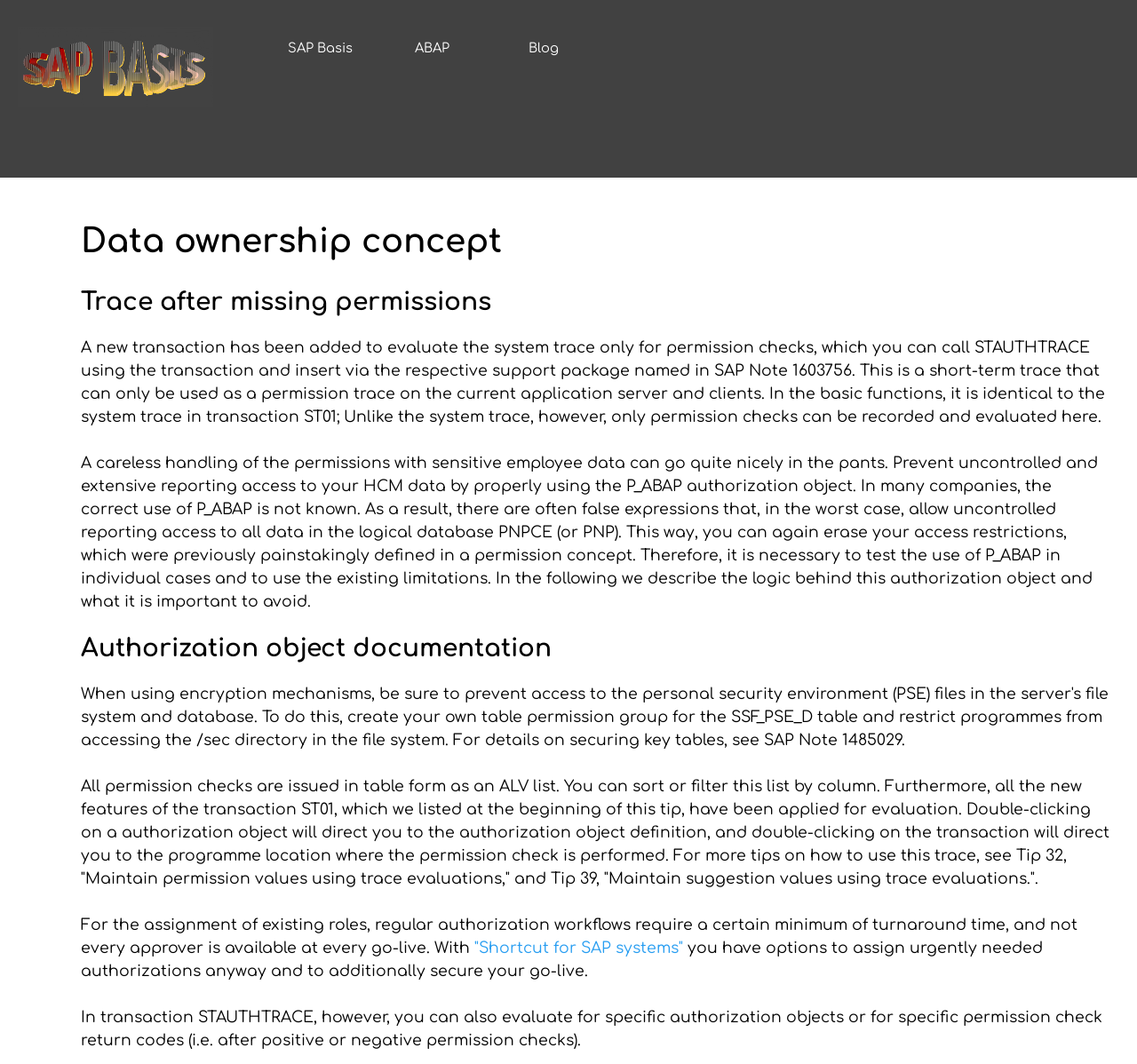What is the risk of careless handling of permissions?
Please provide a single word or phrase as your answer based on the image.

Uncontrolled access